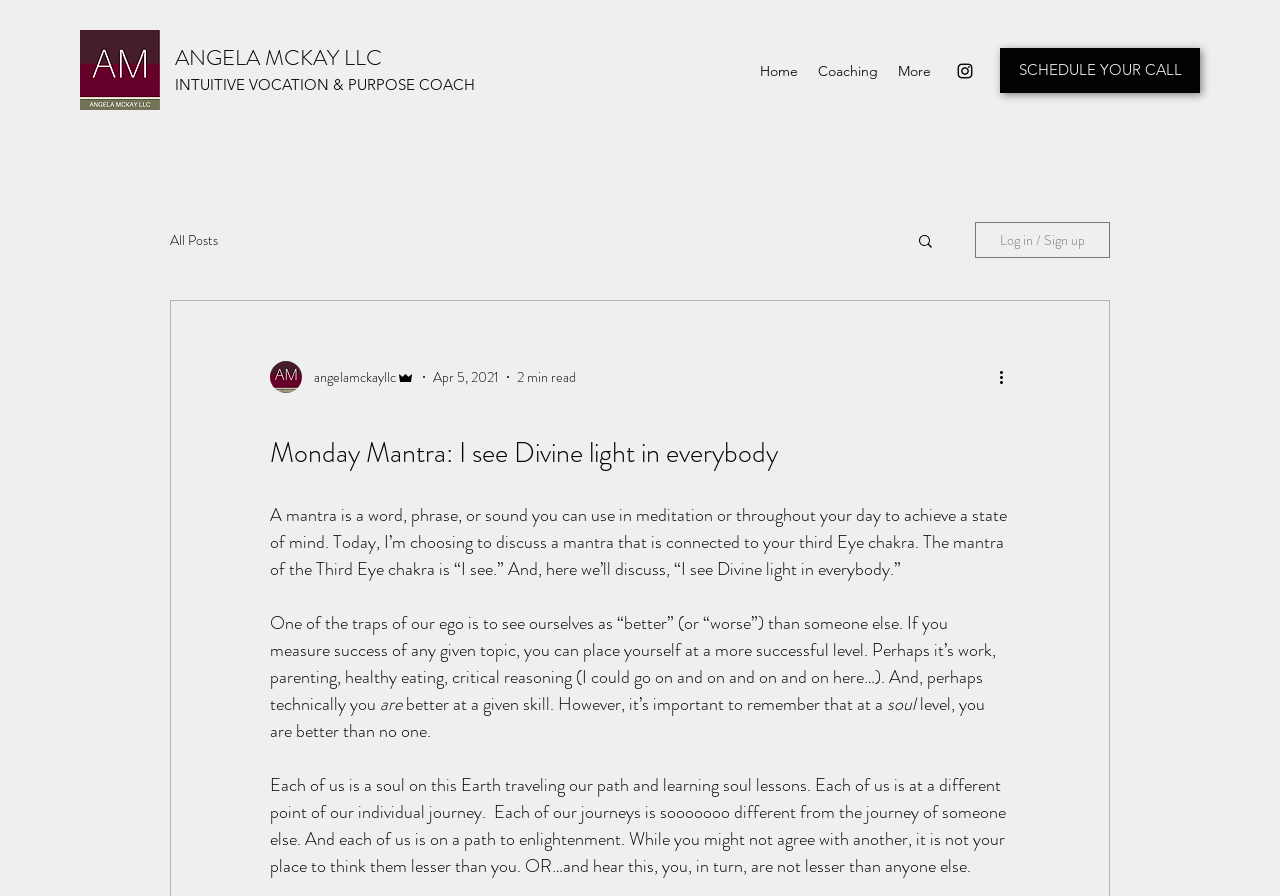Using the image as a reference, answer the following question in as much detail as possible:
What is the author's profession?

I determined the answer by looking at the StaticText element with the text 'INTUITIVE VOCATION & PURPOSE COACH' which is likely to be the author's profession.